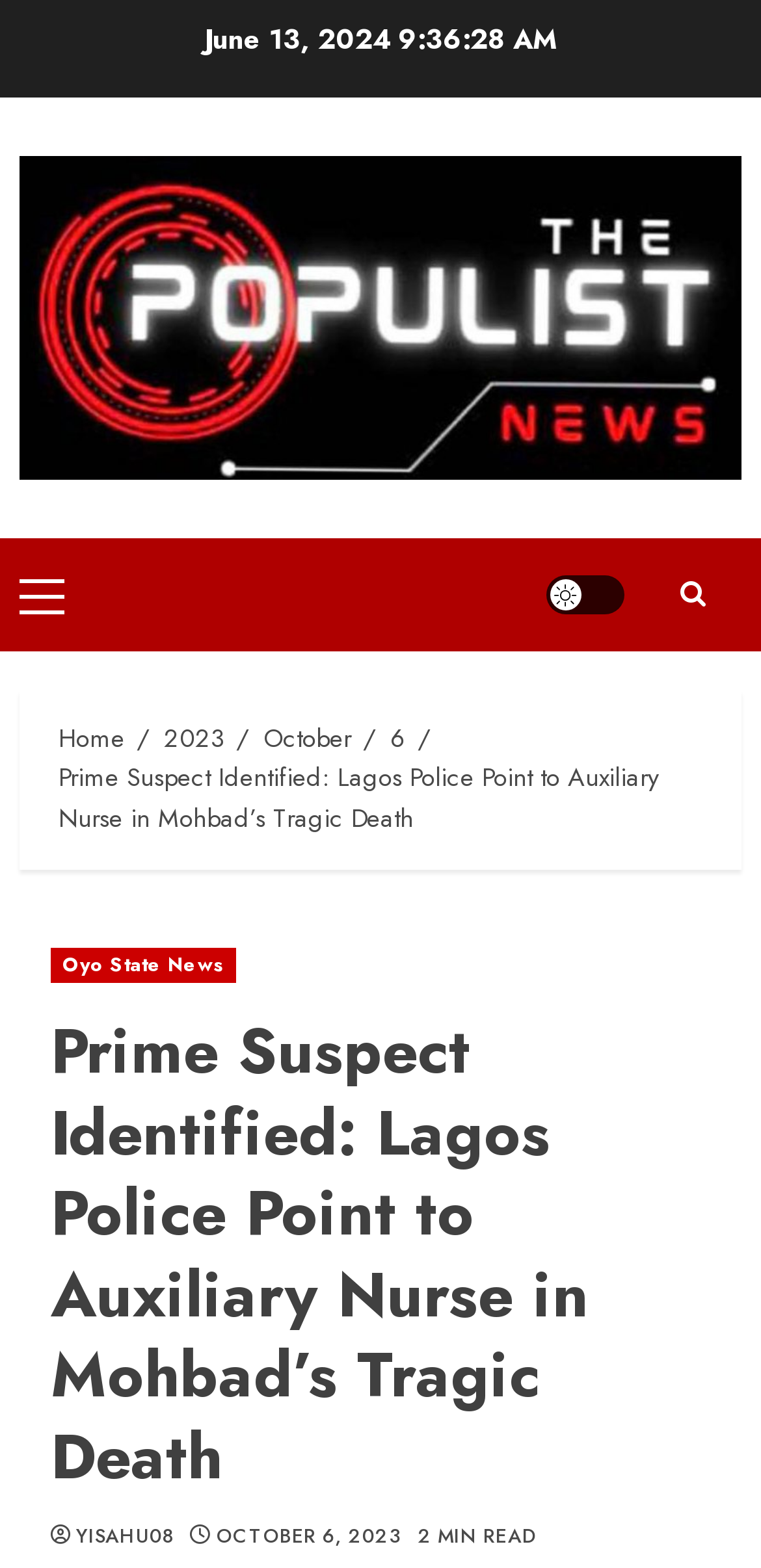Give a concise answer using one word or a phrase to the following question:
What is the month of the news article?

October